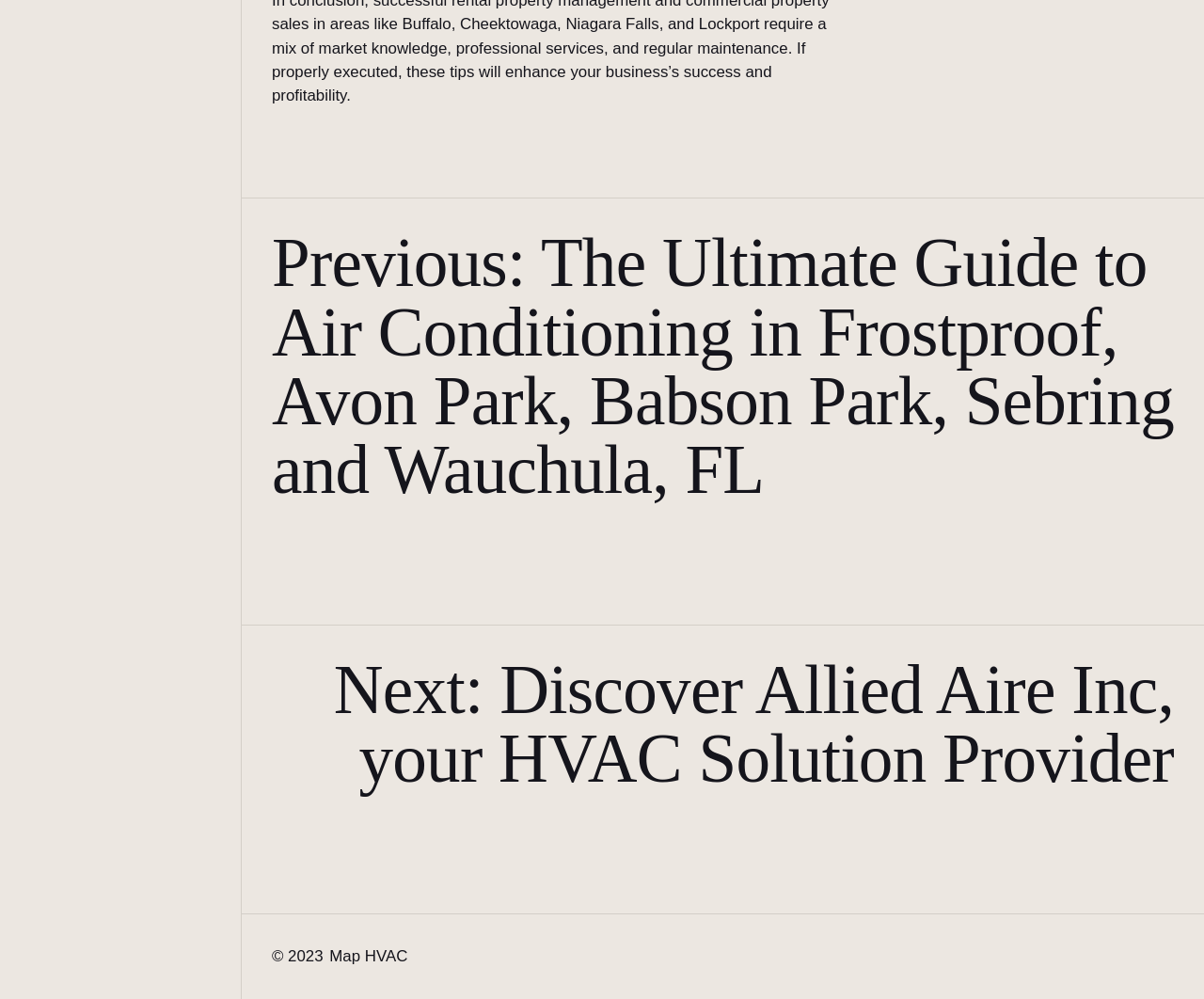Based on the element description, predict the bounding box coordinates (top-left x, top-left y, bottom-right x, bottom-right y) for the UI element in the screenshot: Map HVAC

[0.274, 0.948, 0.339, 0.966]